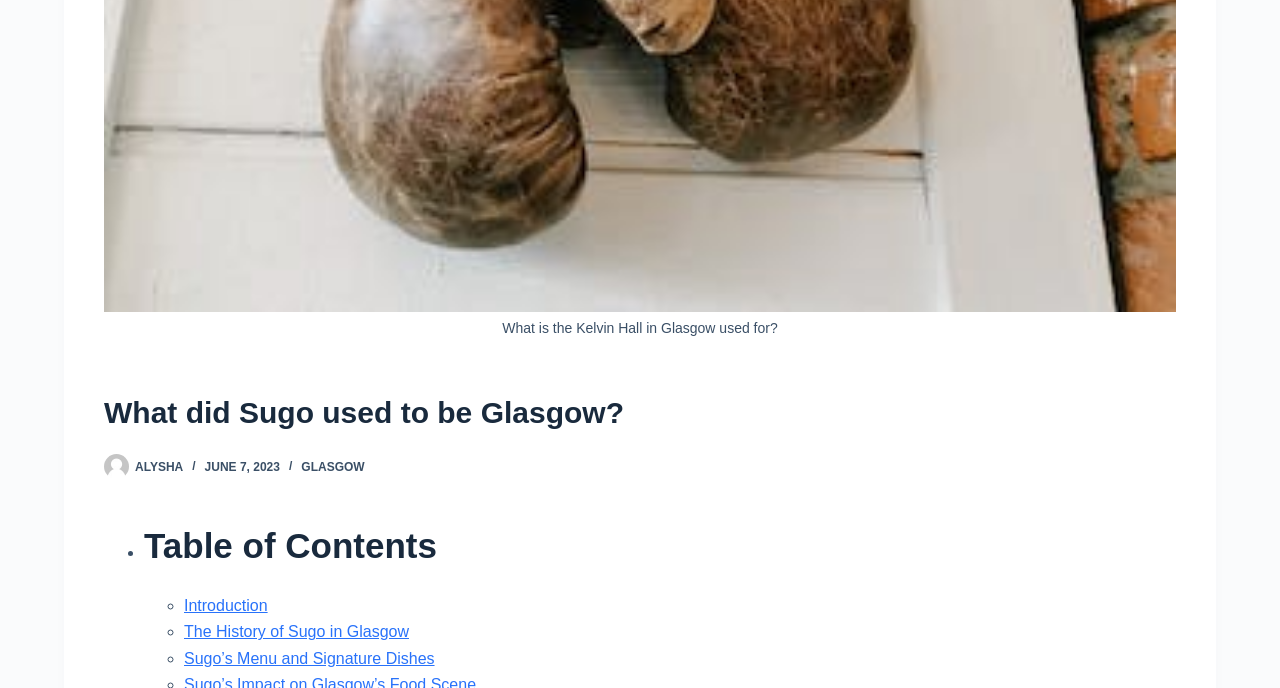Please analyze the image and provide a thorough answer to the question:
What is the date of the article?

The date of the article can be found in the time element with the text 'JUNE 7, 2023', which is located below the heading 'What did Sugo used to be Glasgow?'.